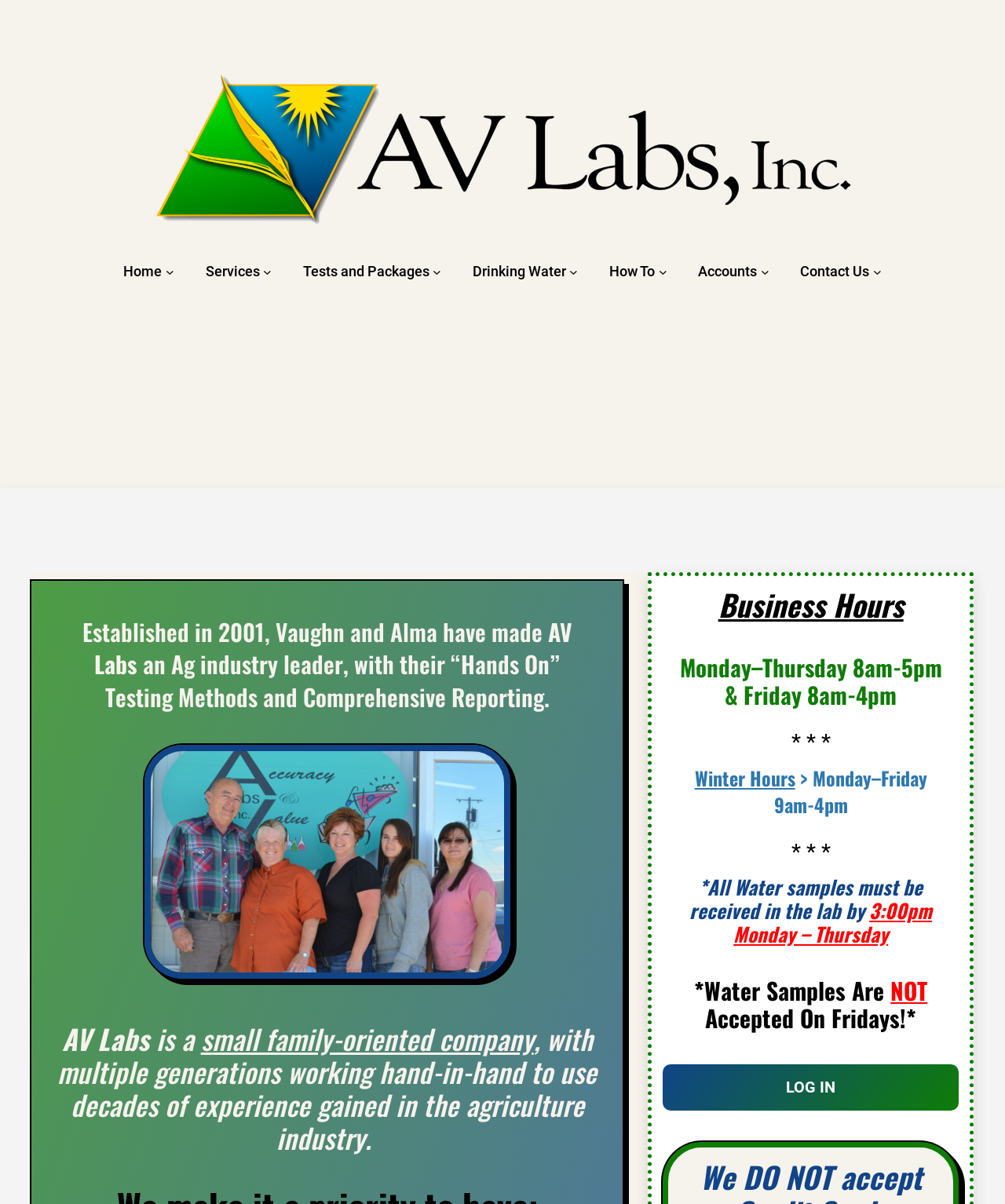From the webpage screenshot, predict the bounding box of the UI element that matches this description: "Services".

[0.204, 0.217, 0.258, 0.235]